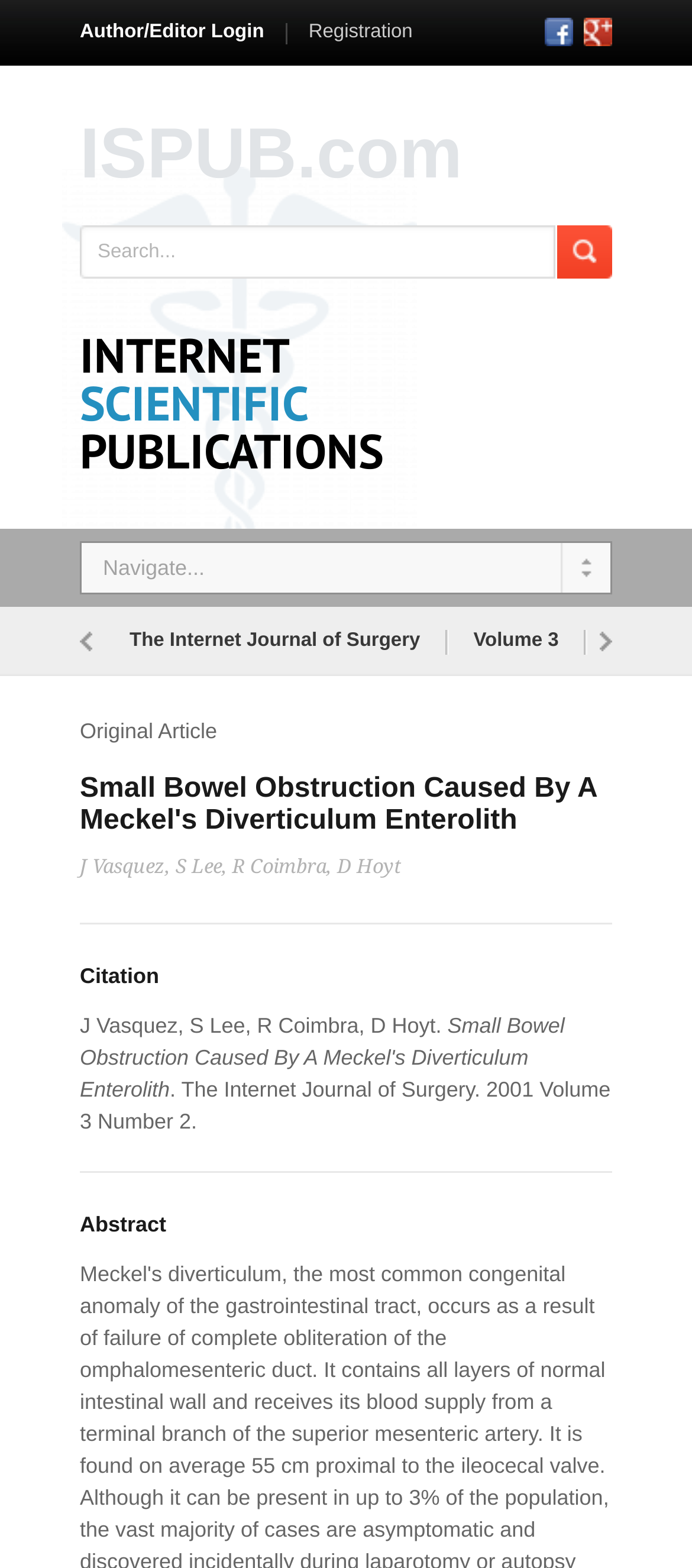Provide the bounding box coordinates of the UI element this sentence describes: "The Internet Journal of Surgery".

[0.151, 0.387, 0.643, 0.431]